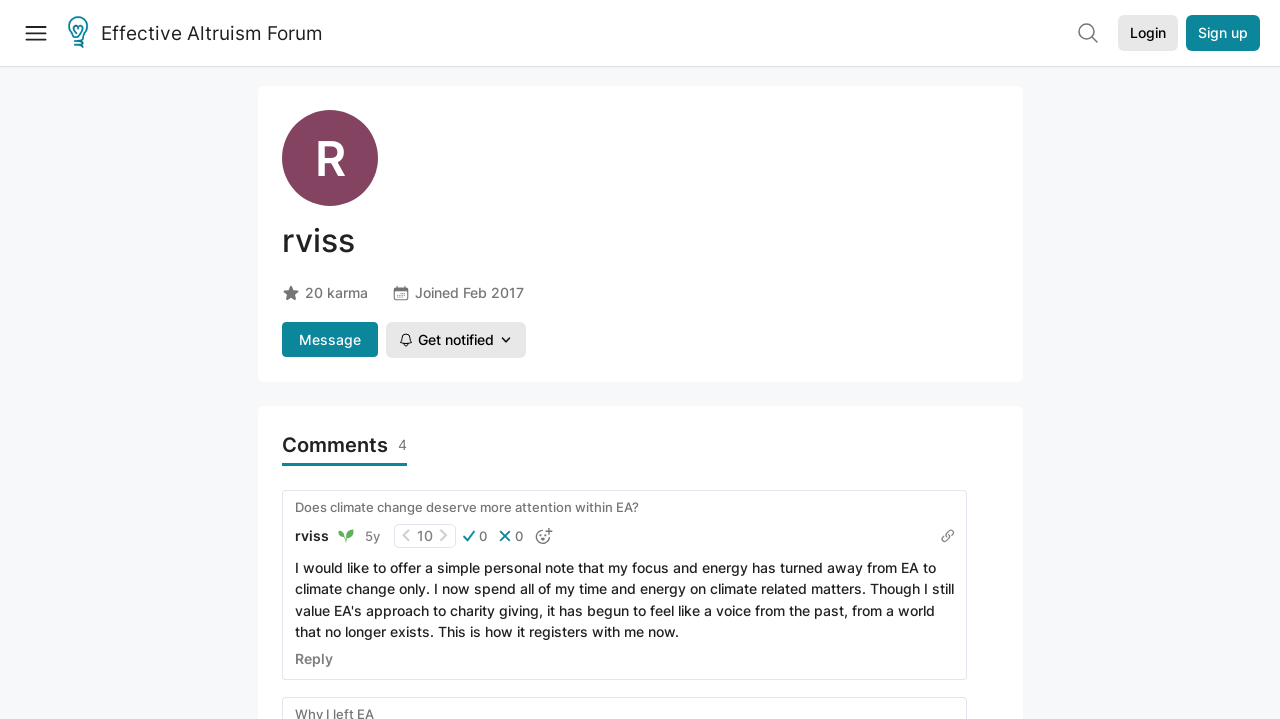When did the user join?
Please give a detailed and elaborate explanation in response to the question.

I determined the join date by looking at the time element with the text 'Feb 2017' which is located next to the 'Joined' text, indicating that it is the date when the user joined.